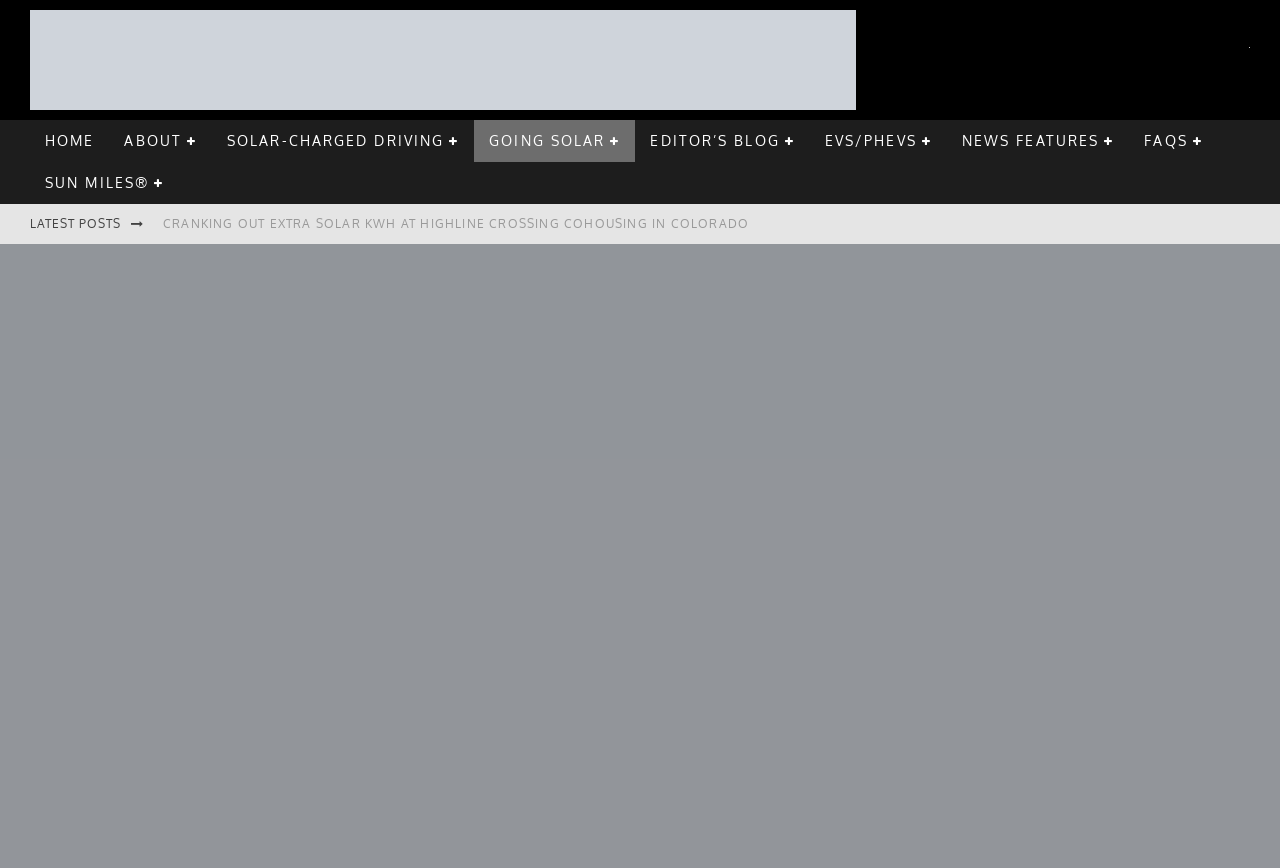Identify the bounding box coordinates of the area that should be clicked in order to complete the given instruction: "Click on the HOME link". The bounding box coordinates should be four float numbers between 0 and 1, i.e., [left, top, right, bottom].

[0.023, 0.138, 0.085, 0.187]